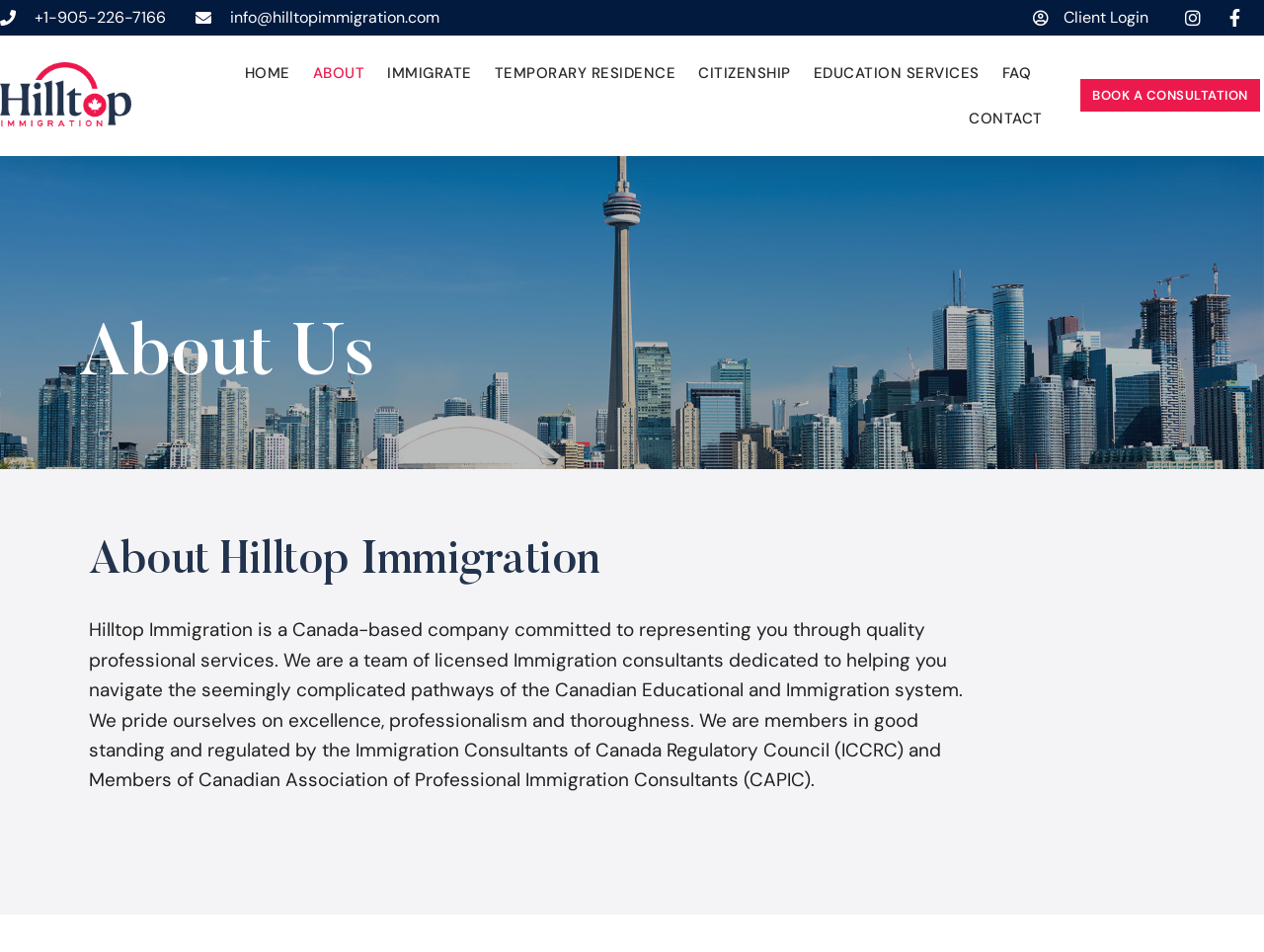Please identify the bounding box coordinates of the element that needs to be clicked to perform the following instruction: "Call the phone number".

[0.027, 0.007, 0.131, 0.029]